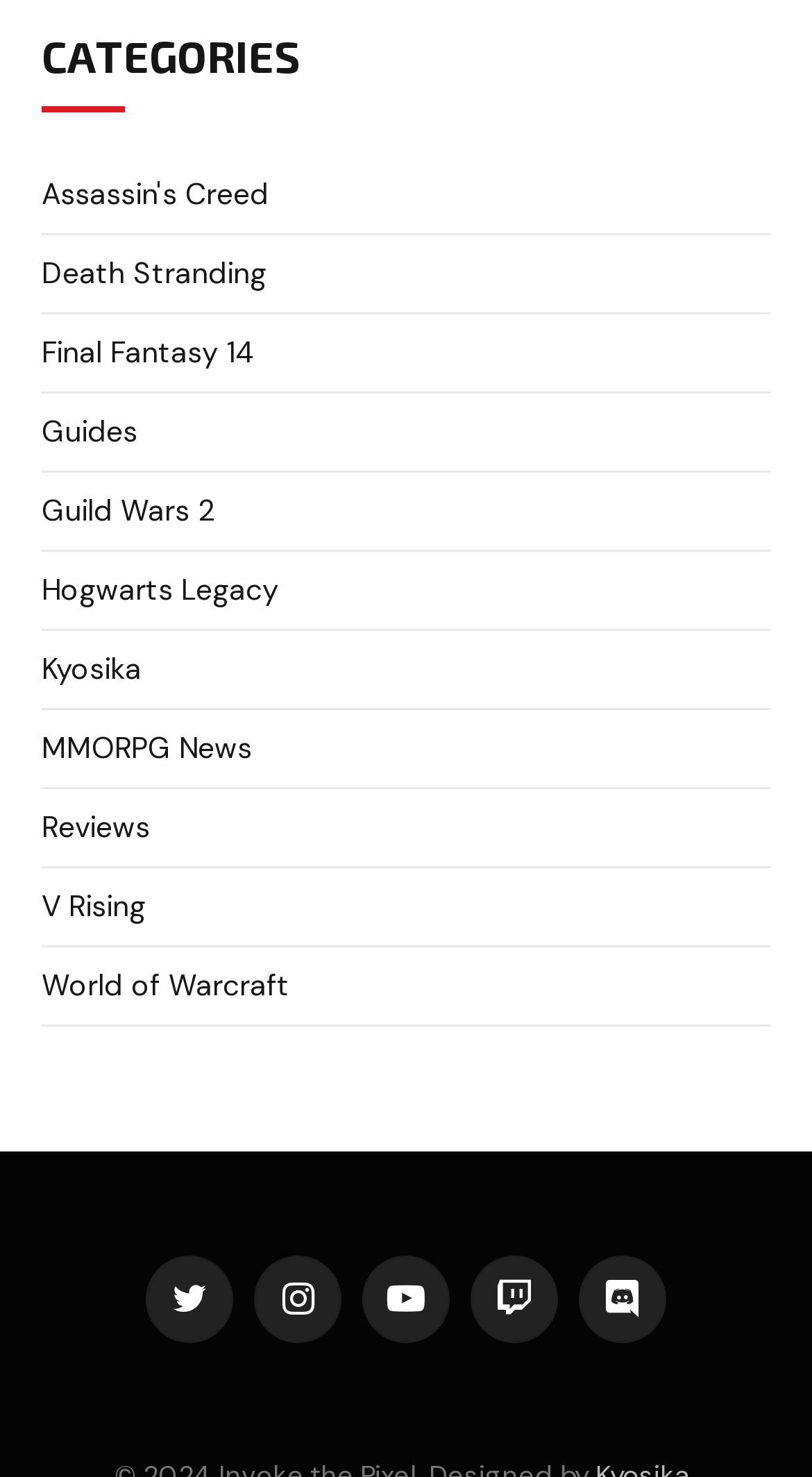Locate the bounding box coordinates of the clickable element to fulfill the following instruction: "Follow on Twitter". Provide the coordinates as four float numbers between 0 and 1 in the format [left, top, right, bottom].

[0.179, 0.849, 0.287, 0.909]